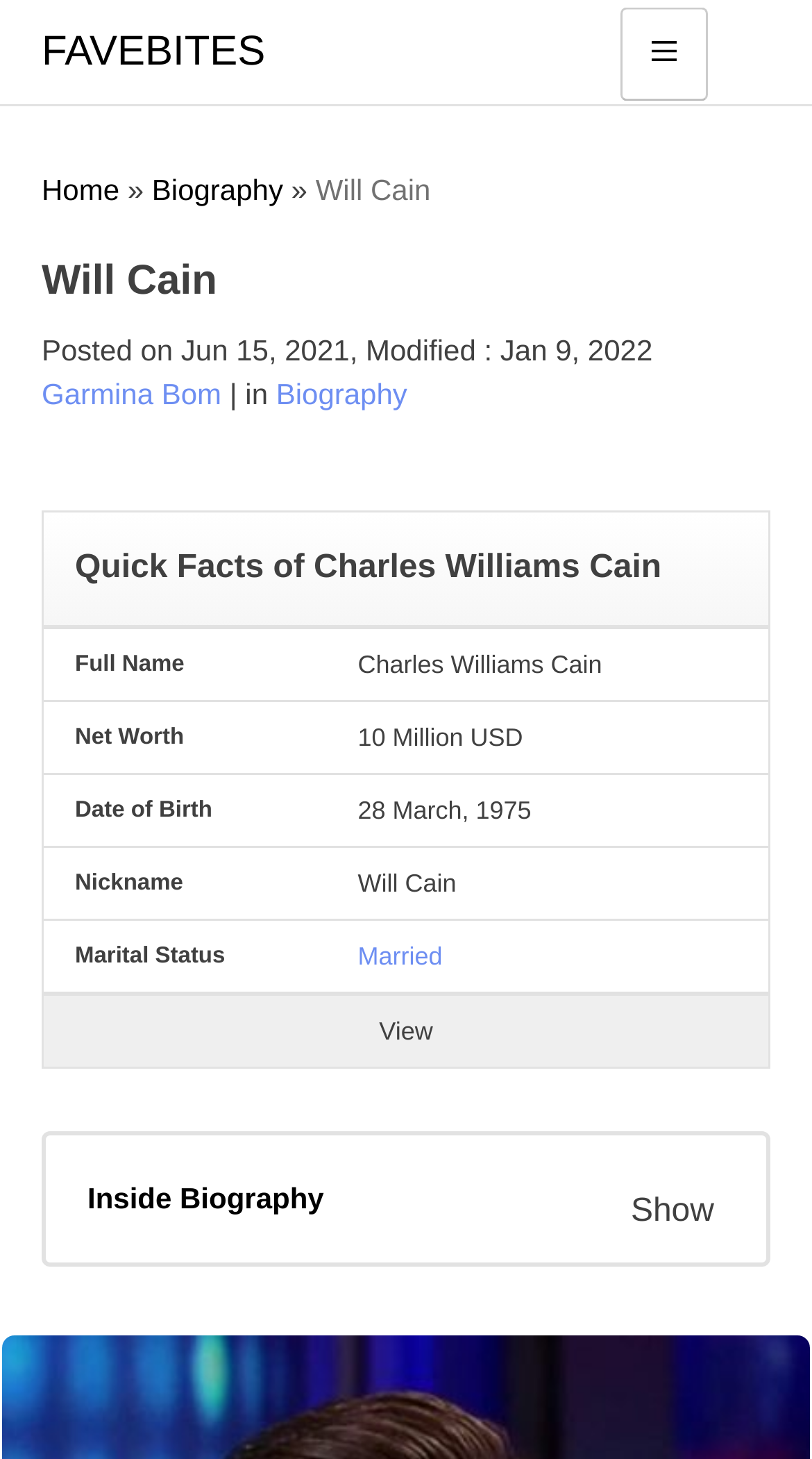Could you locate the bounding box coordinates for the section that should be clicked to accomplish this task: "Open the main menu".

[0.764, 0.004, 0.872, 0.069]